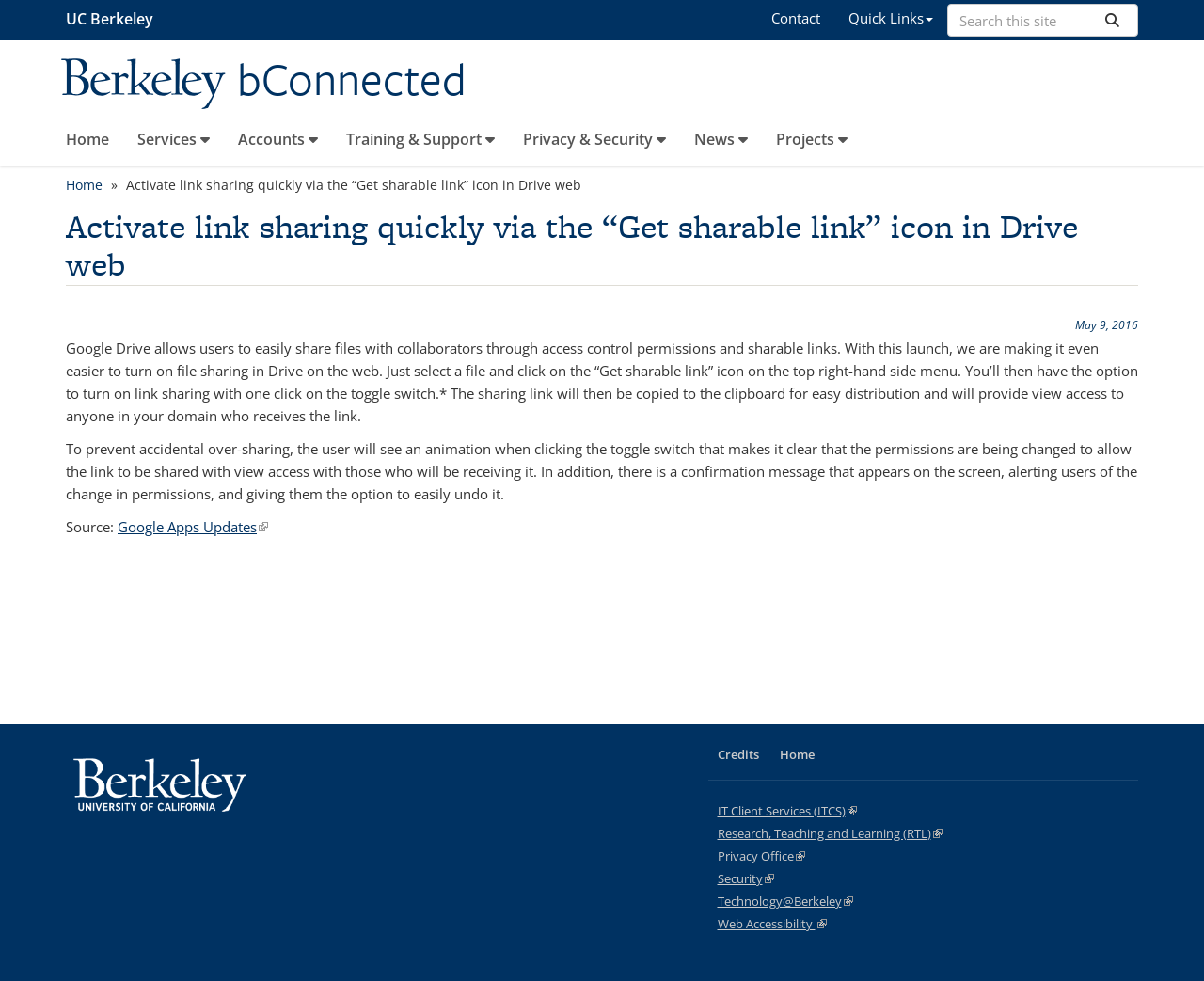Determine the bounding box coordinates of the region I should click to achieve the following instruction: "Click the 'MORE' link". Ensure the bounding box coordinates are four float numbers between 0 and 1, i.e., [left, top, right, bottom].

None